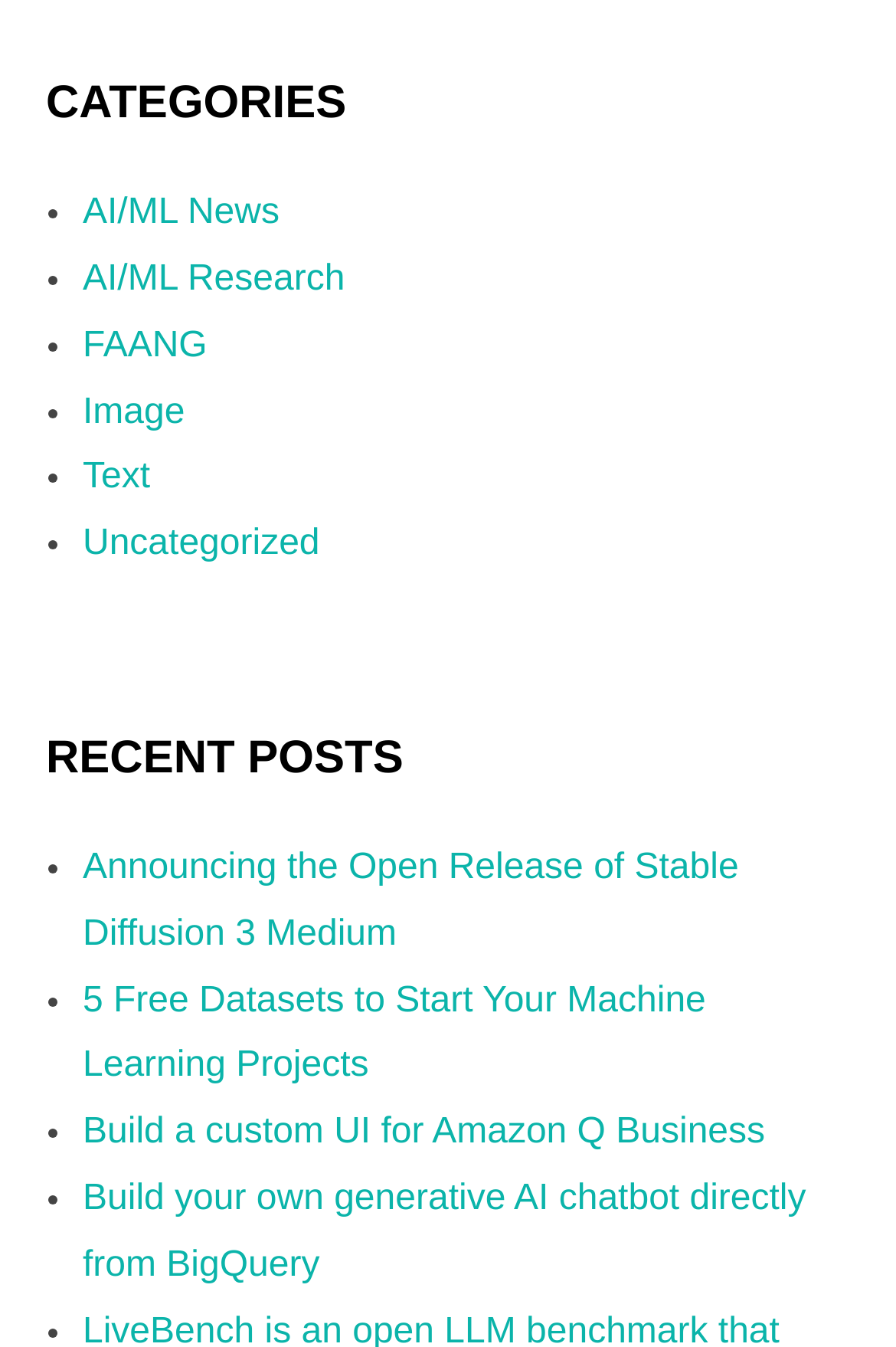What categories are listed on the webpage?
Using the visual information, respond with a single word or phrase.

AI/ML News, AI/ML Research, etc.